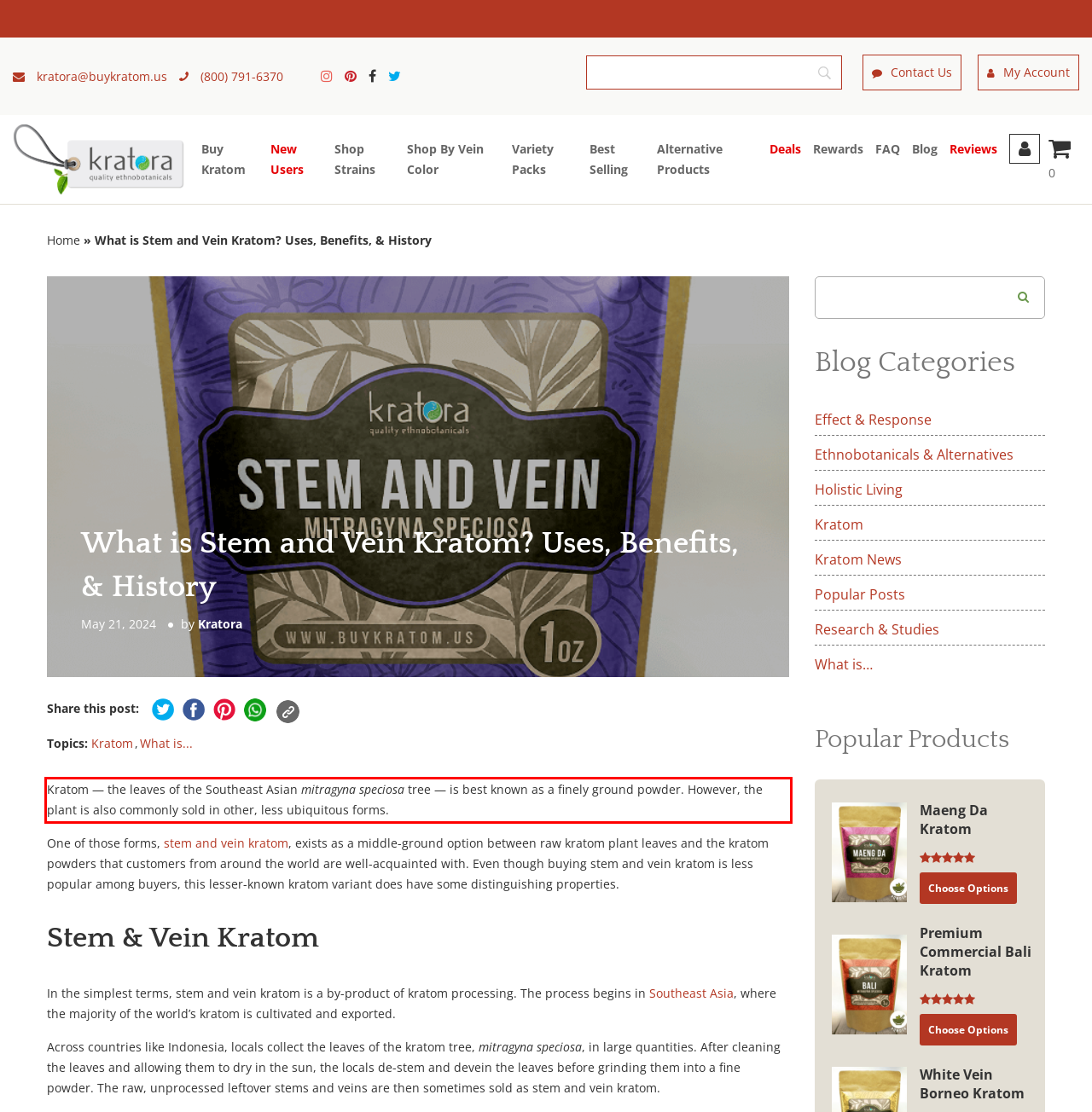View the screenshot of the webpage and identify the UI element surrounded by a red bounding box. Extract the text contained within this red bounding box.

Kratom — the leaves of the Southeast Asian mitragyna speciosa tree — is best known as a finely ground powder. However, the plant is also commonly sold in other, less ubiquitous forms.